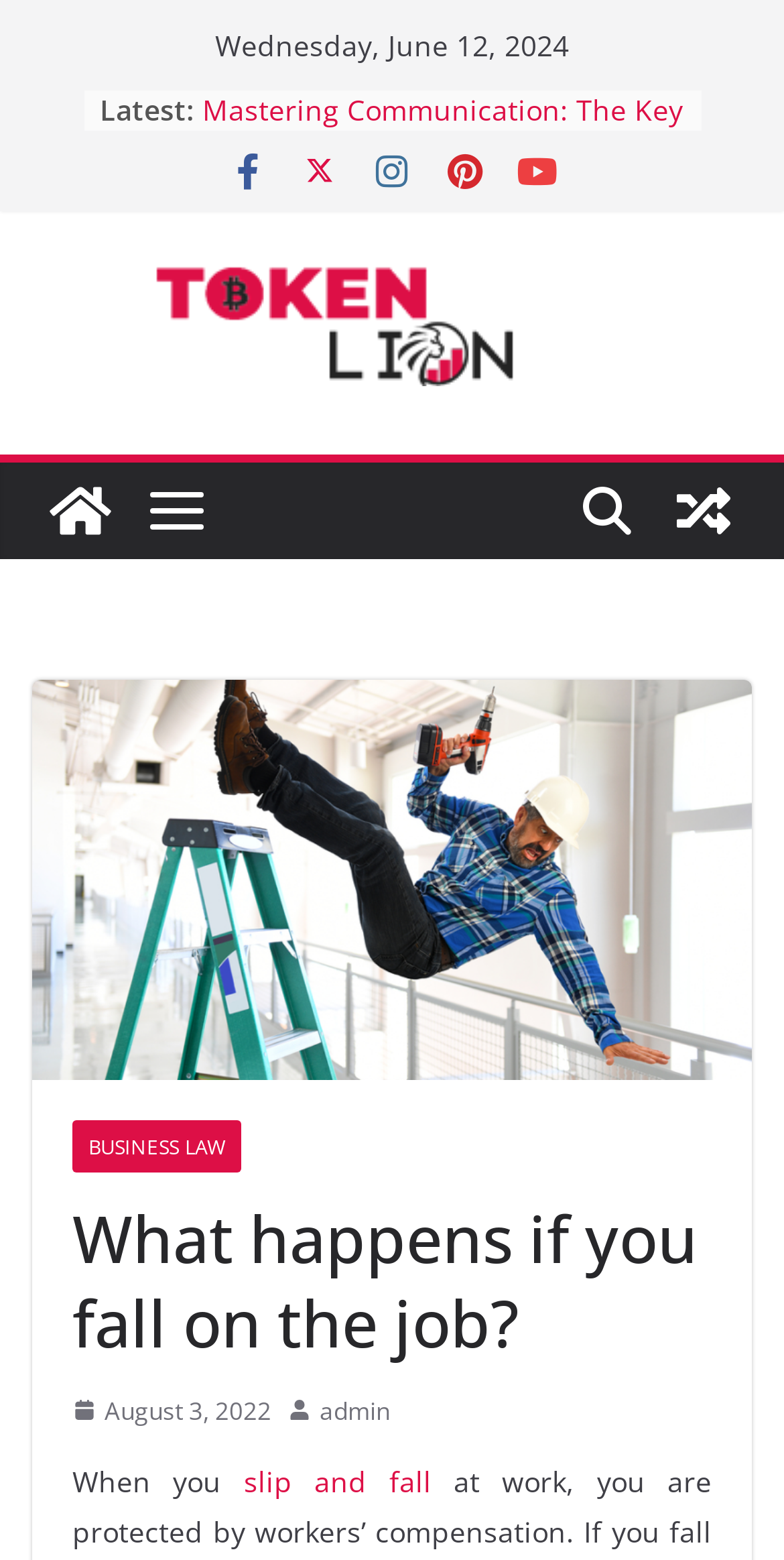Please find the top heading of the webpage and generate its text.

What happens if you fall on the job?